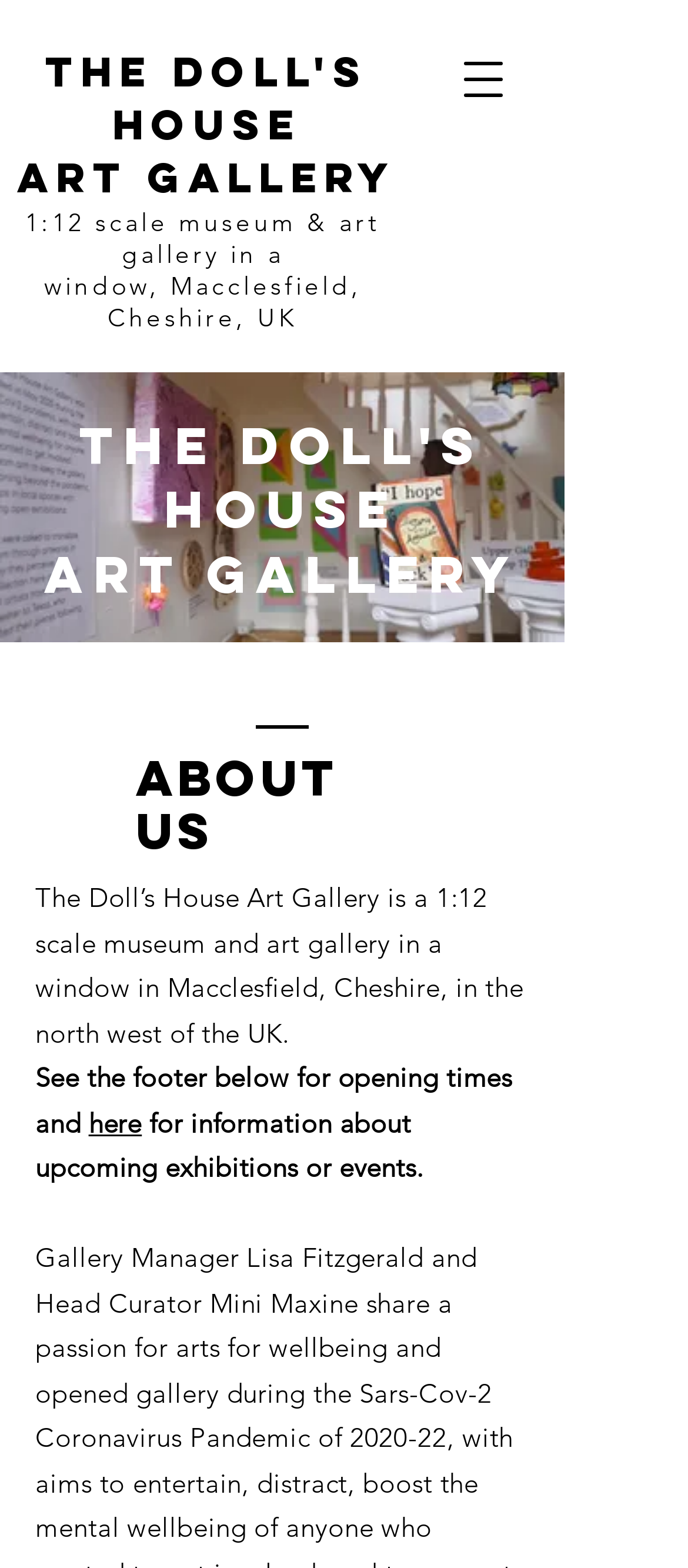Create an elaborate caption that covers all aspects of the webpage.

The webpage is about The Doll's House Art Gallery, a 1:12 scale museum and art gallery located in Macclesfield, Cheshire, UK. At the top left of the page, there is a link to the gallery's name, "The DOLL's HOUSE", followed by a brief description "Art gallery" in a smaller font. Below this, there are three links in a row, describing the gallery as a "1:12 scale museum & art gallery", located "in a window", and in "Macclesfield, Cheshire, UK".

On the top right, there is a button to "Open navigation menu", which when clicked, reveals a dialog with a heading "THE DOLL's HOUSE" and a subheading "ART GALLERY". Below this, there is a region labeled "About" with a heading "ABOUT US".

The main content of the page is a paragraph of text that summarizes the gallery, stating that it is a 1:12 scale museum and art gallery in a window in Macclesfield, Cheshire, in the north west of the UK. Below this, there is another paragraph of text that mentions the footer of the page, which contains information about opening times and a link to "here" for information about upcoming exhibitions or events.